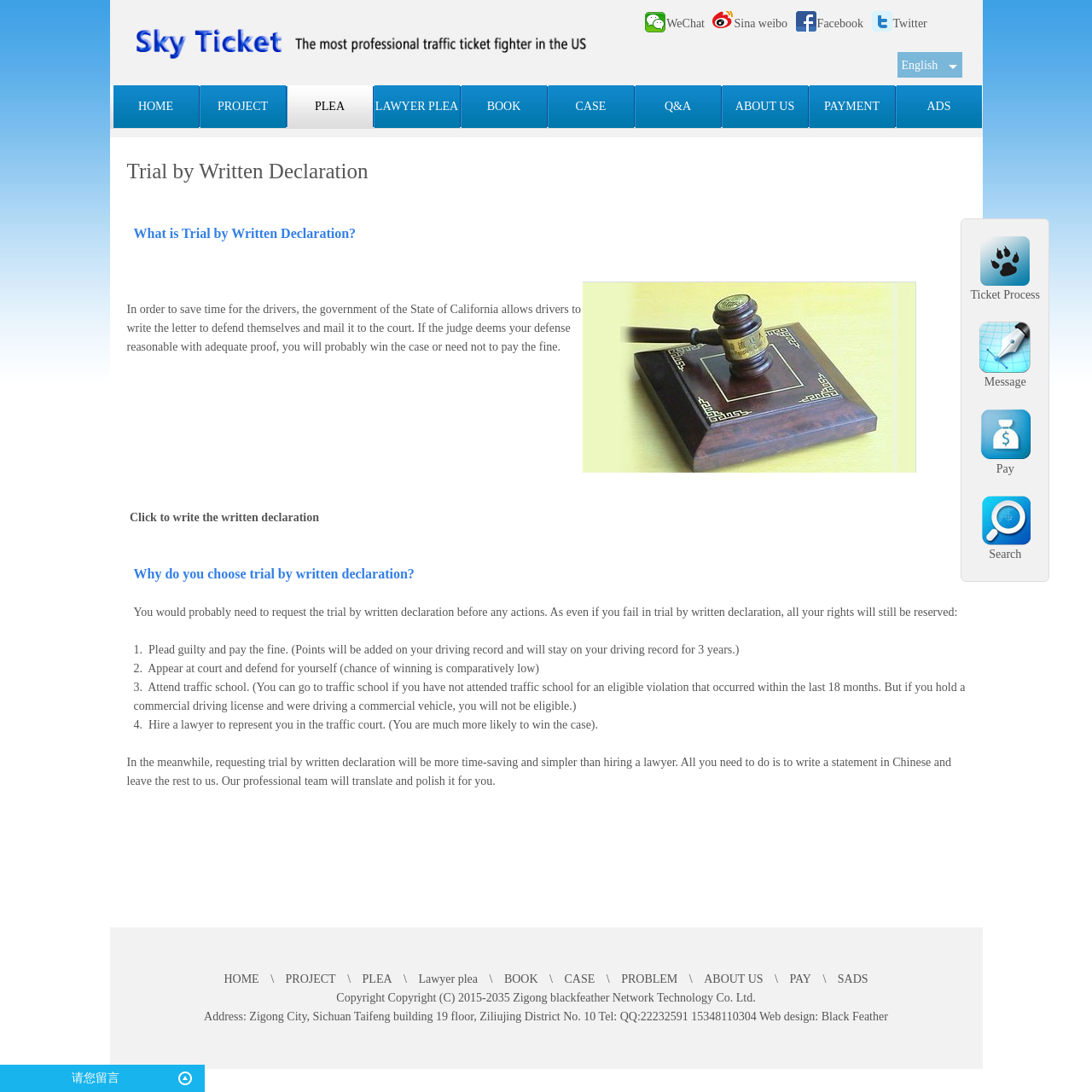Locate the bounding box coordinates of the element that needs to be clicked to carry out the instruction: "Click the 'PHP' link". The coordinates should be given as four float numbers ranging from 0 to 1, i.e., [left, top, right, bottom].

None